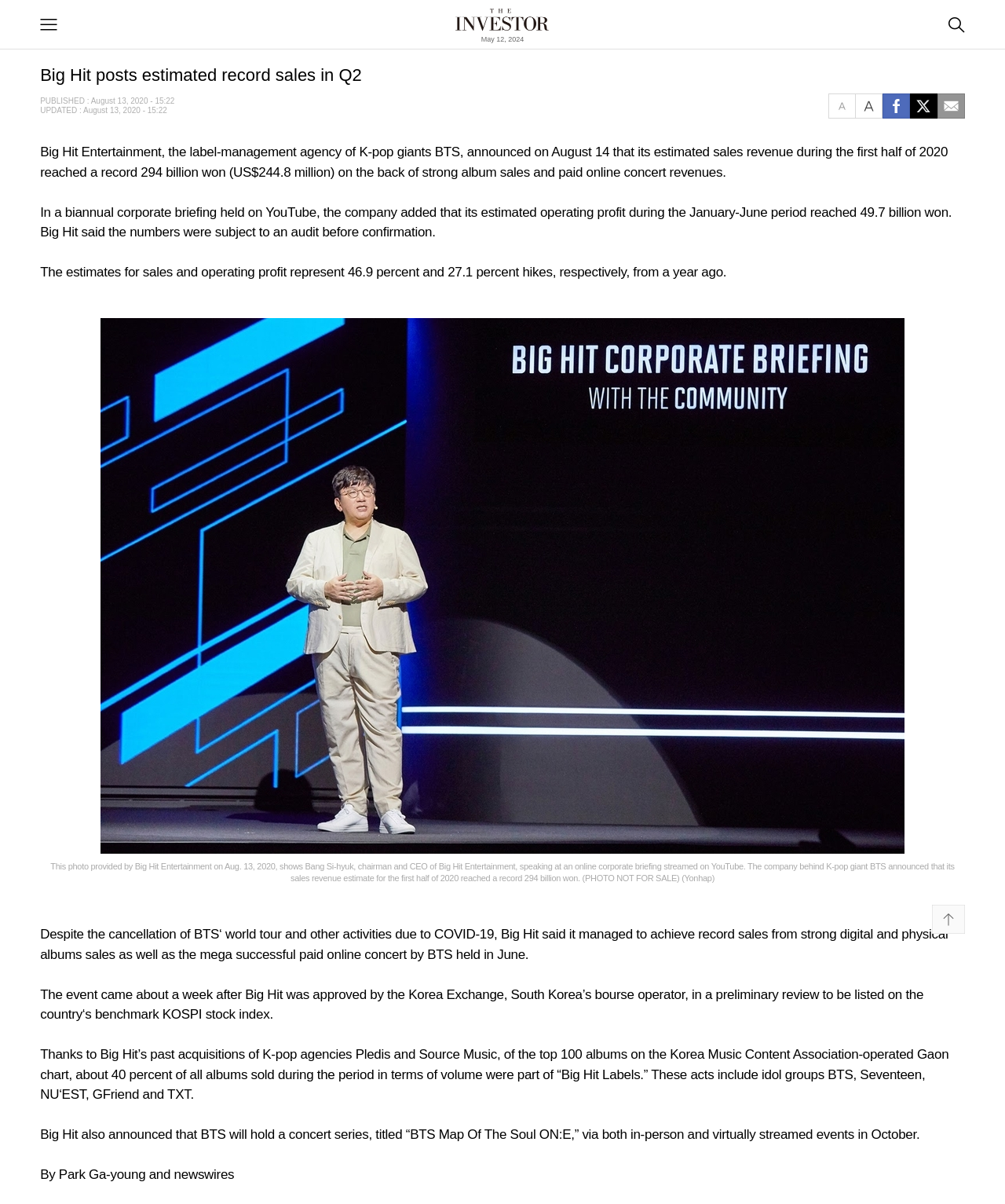Determine the bounding box coordinates of the element that should be clicked to execute the following command: "Go to the top of the page".

[0.927, 0.758, 0.96, 0.768]